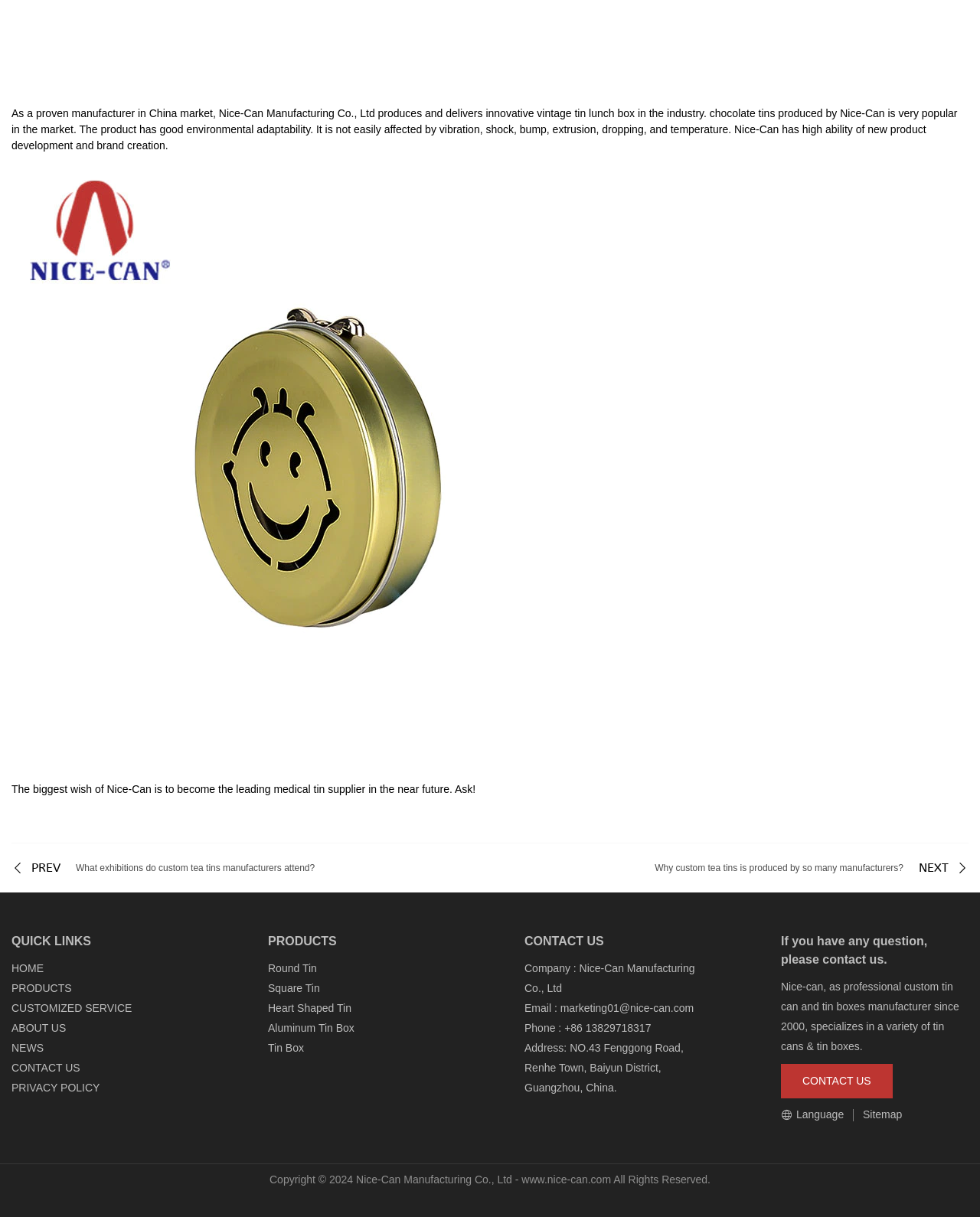What is the company's specialization?
Utilize the information in the image to give a detailed answer to the question.

The static text element mentions that Nice-can specializes in a variety of tin cans and tin boxes, indicating that this is the company's area of expertise.